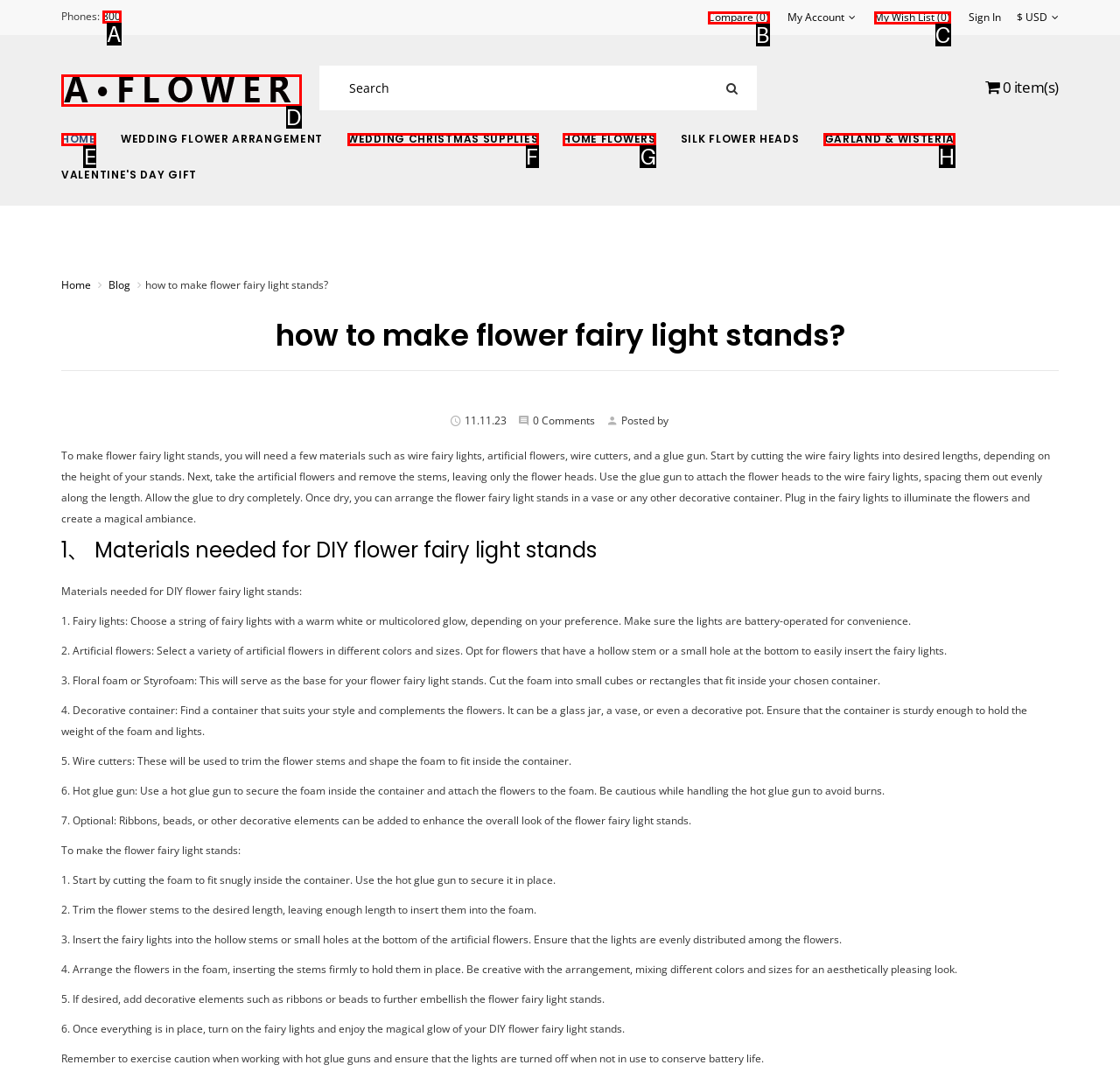Tell me which one HTML element you should click to complete the following task: Visit the Algarve page
Answer with the option's letter from the given choices directly.

D